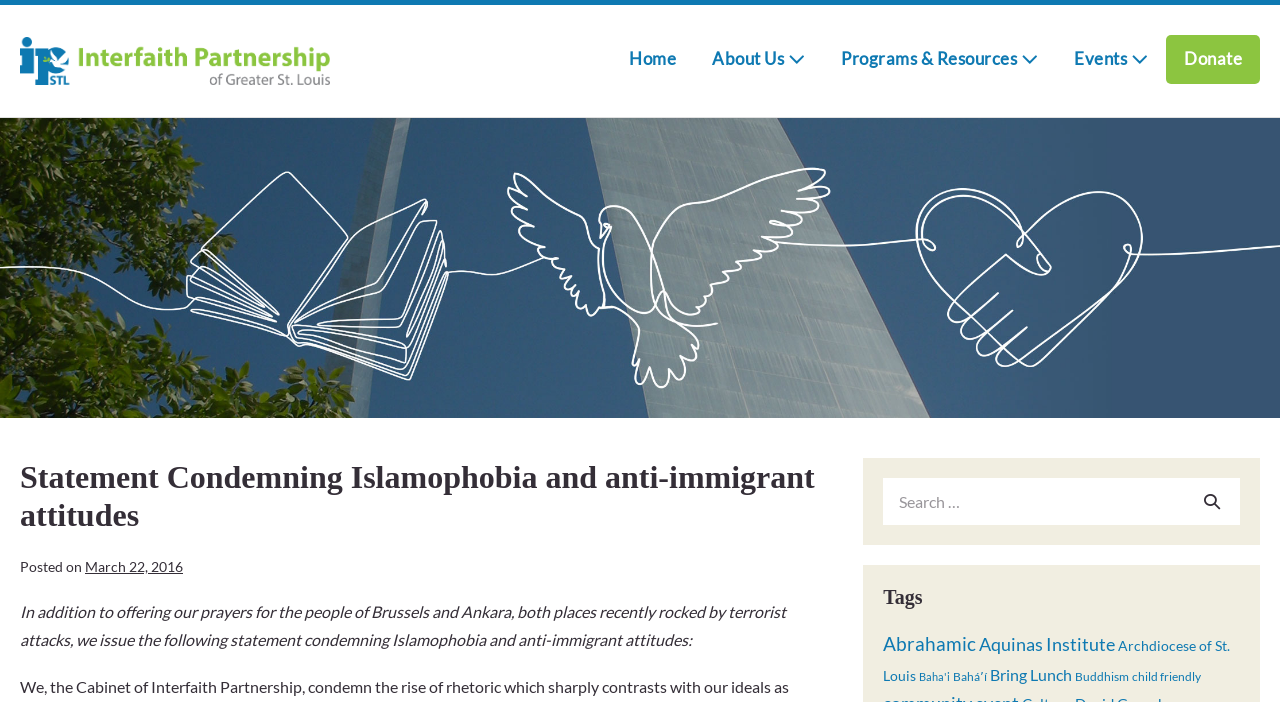Find the bounding box coordinates for the area you need to click to carry out the instruction: "Donate to the organization". The coordinates should be four float numbers between 0 and 1, indicated as [left, top, right, bottom].

[0.911, 0.05, 0.984, 0.12]